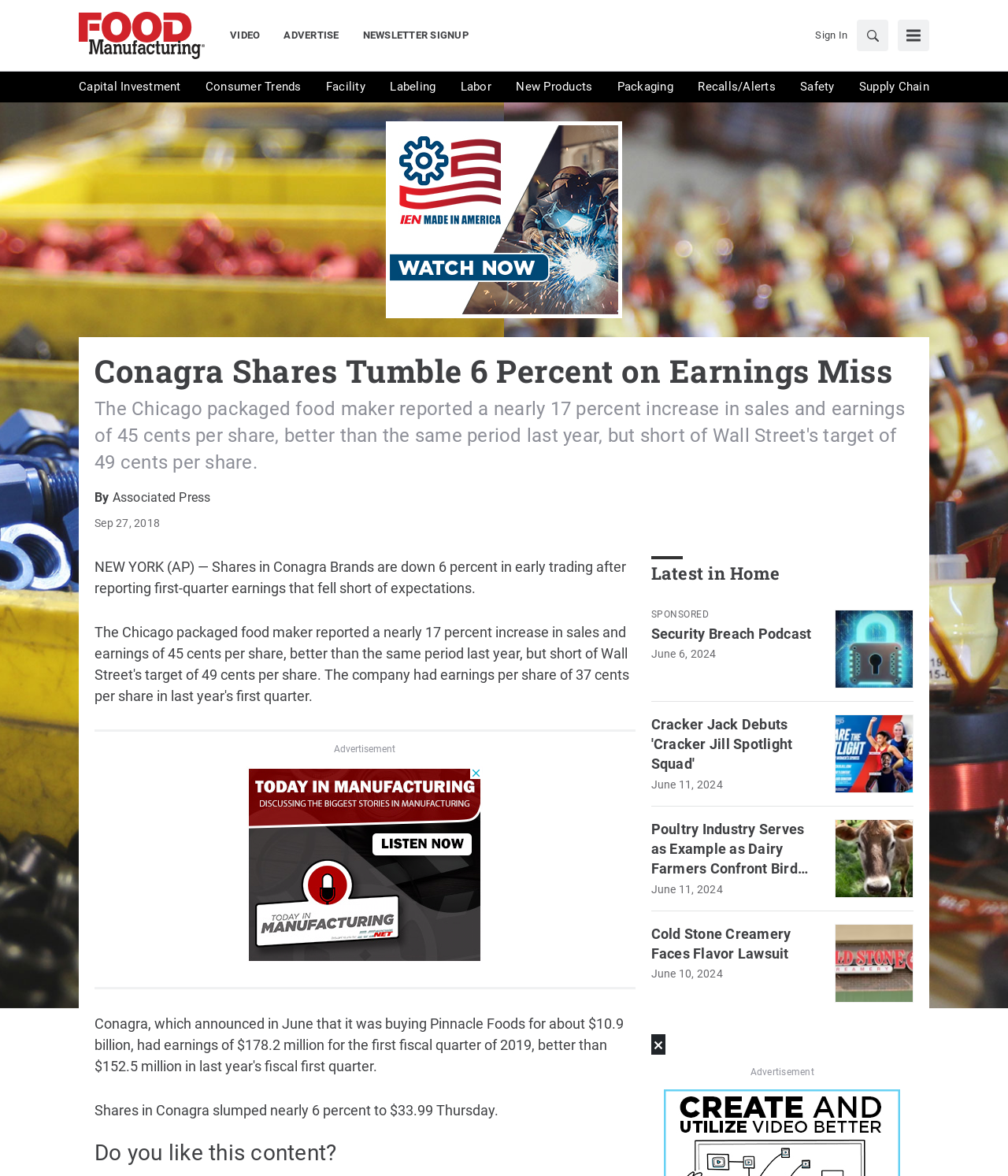Find the bounding box coordinates of the clickable area required to complete the following action: "Listen to the Security Breach Podcast".

[0.828, 0.518, 0.906, 0.585]